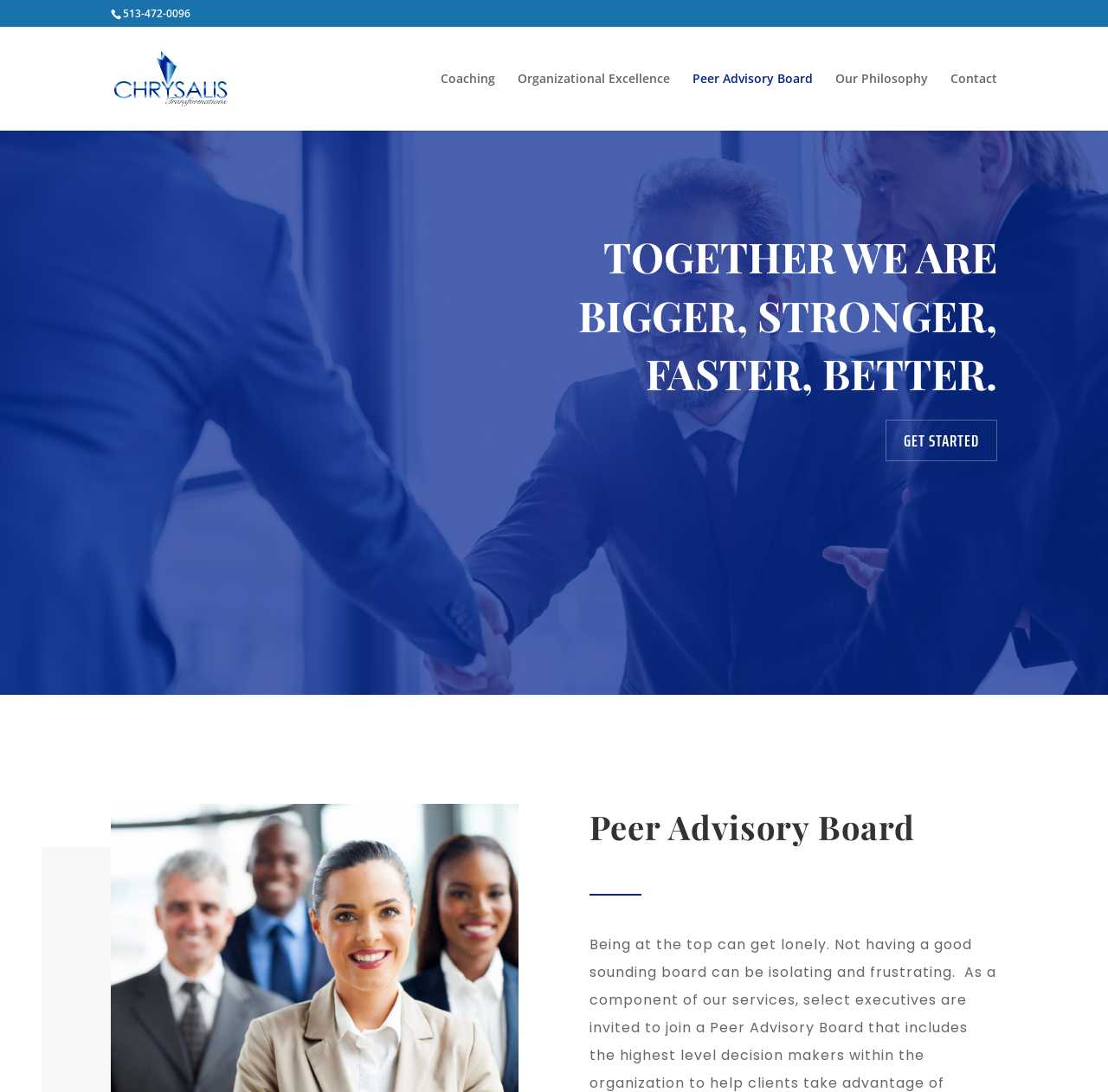Refer to the image and provide an in-depth answer to the question: 
What is the phone number on the webpage?

I found the phone number by looking at the StaticText element with the bounding box coordinates [0.111, 0.006, 0.172, 0.019], which contains the text '513-472-0096'.